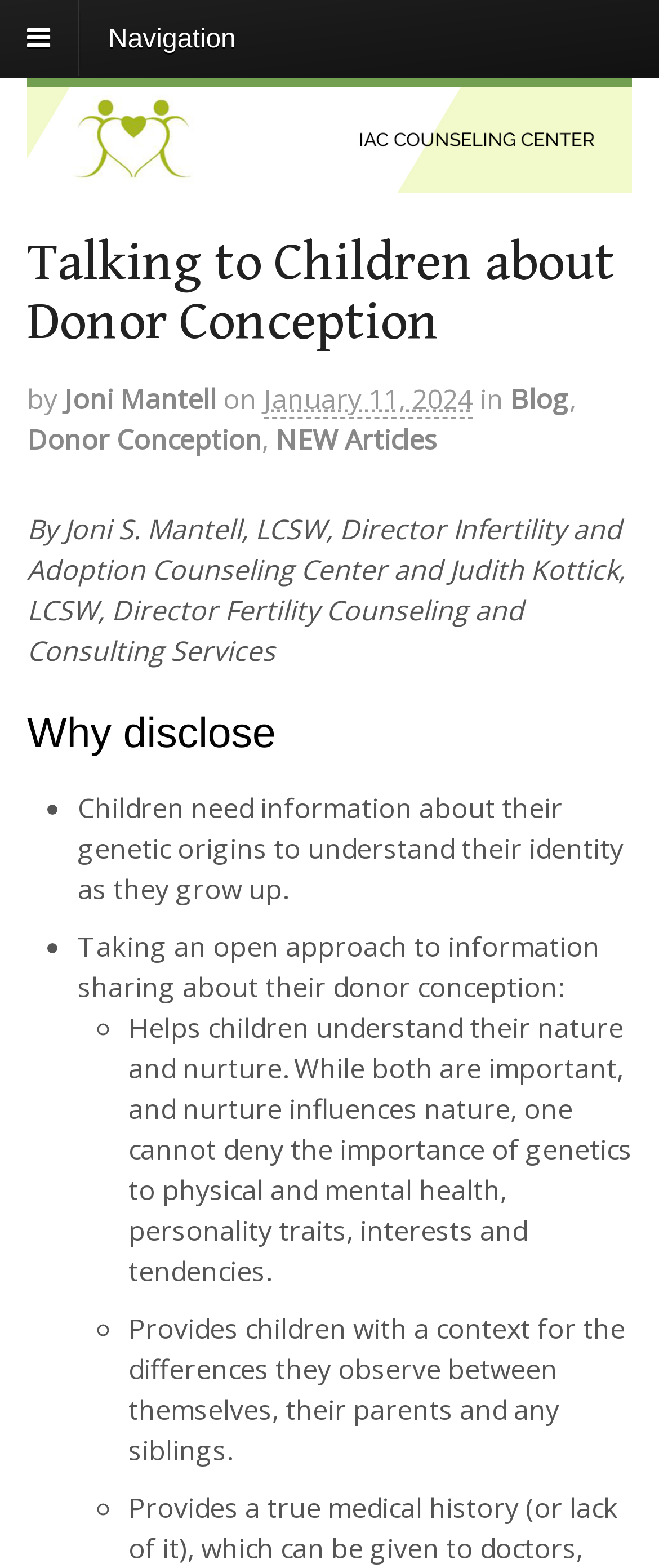Illustrate the webpage with a detailed description.

This webpage is about discussing donor conception with children, specifically focusing on the importance of disclosure. At the top, there is a navigation section with a link to "Navigation" and the website's logo, "Infertility & Adoption Counseling Center, LLC", accompanied by an image. Below this, there is a header section with the title "Talking to Children about Donor Conception" and the author's name, "Joni Mantell", along with the date "January 11, 2024".

On the left side, there are several links, including "Blog", "Donor Conception", and "NEW Articles". The main content of the page is divided into sections, with headings and bullet points. The first section, "Why disclose", explains the importance of children knowing about their genetic origins to understand their identity. This is followed by a list of reasons, including the need for children to understand their nature and nurture, and to provide context for the differences they observe between themselves and their parents.

The webpage has a clean and organized structure, with clear headings and concise text, making it easy to navigate and understand.